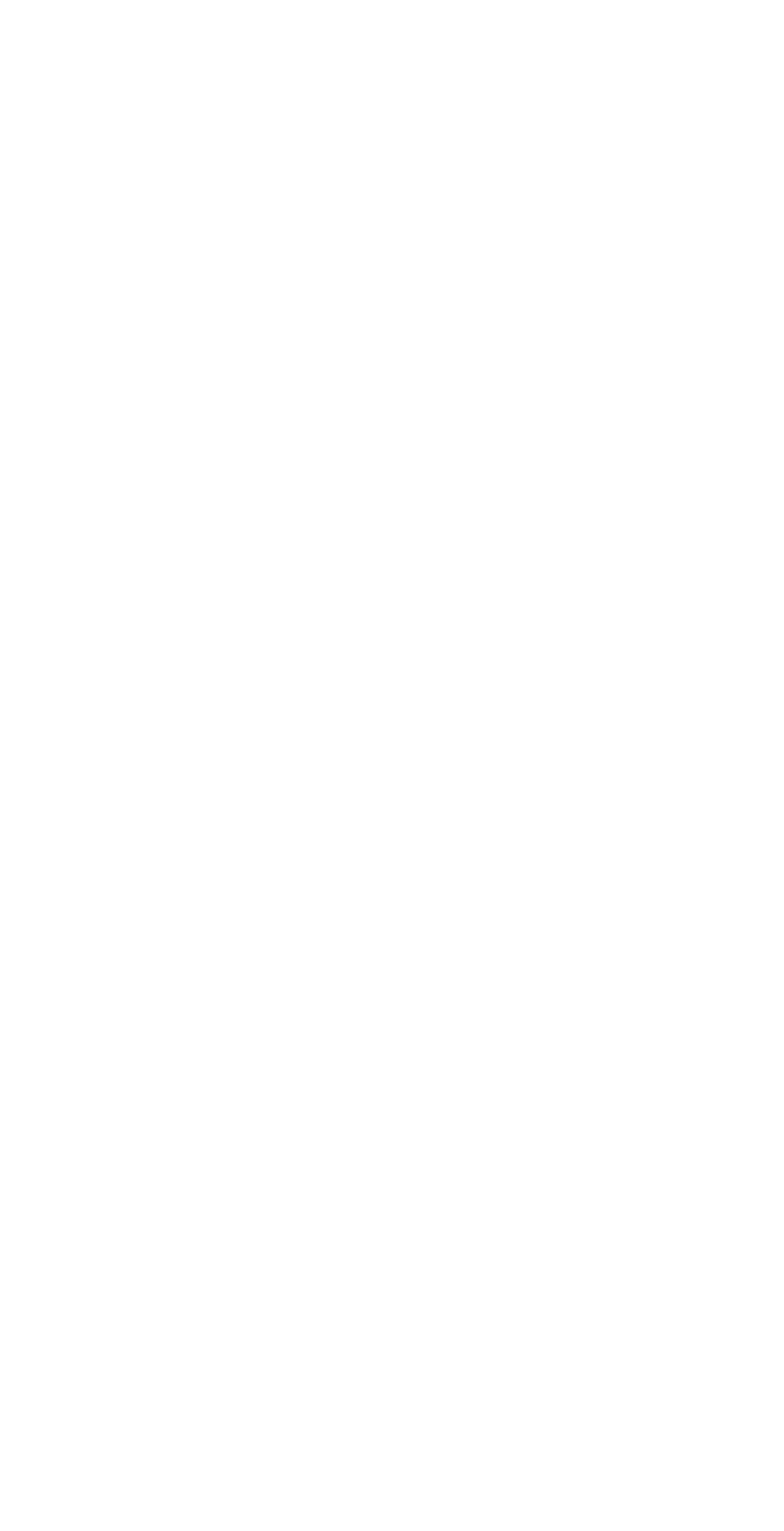Please respond to the question with a concise word or phrase:
What is the purpose of the search box at the bottom of the page? 

Search the website